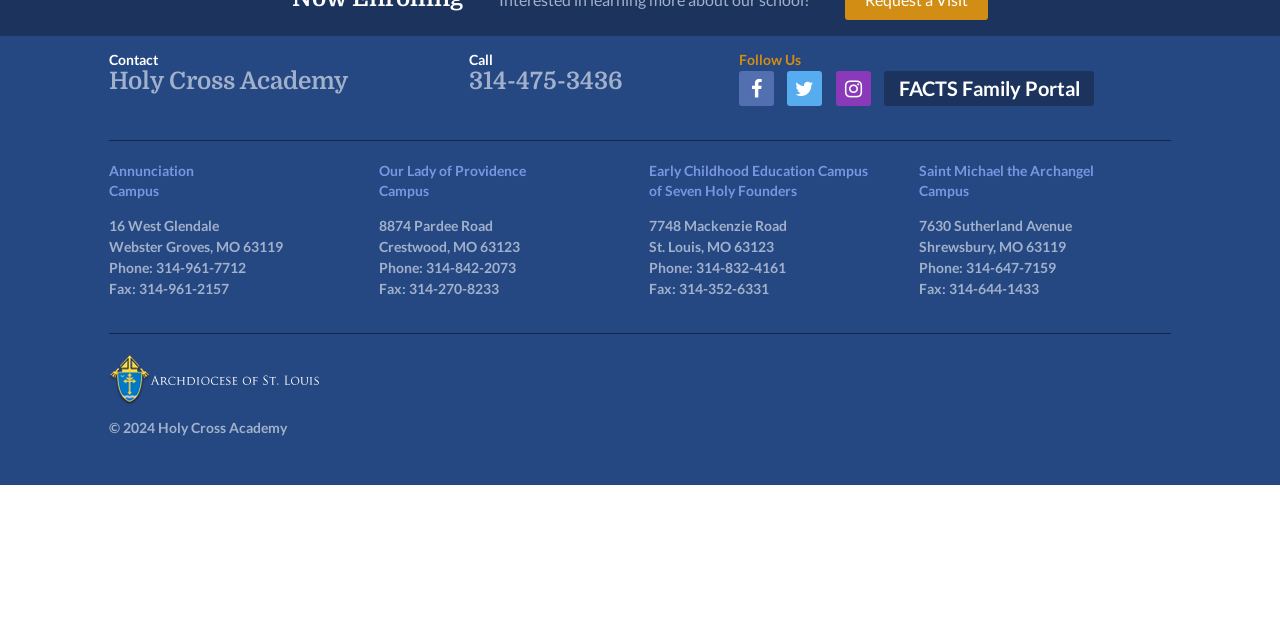Locate the bounding box coordinates for the element described below: "Saint Michael the ArchangelCampus". The coordinates must be four float values between 0 and 1, formatted as [left, top, right, bottom].

[0.718, 0.253, 0.854, 0.312]